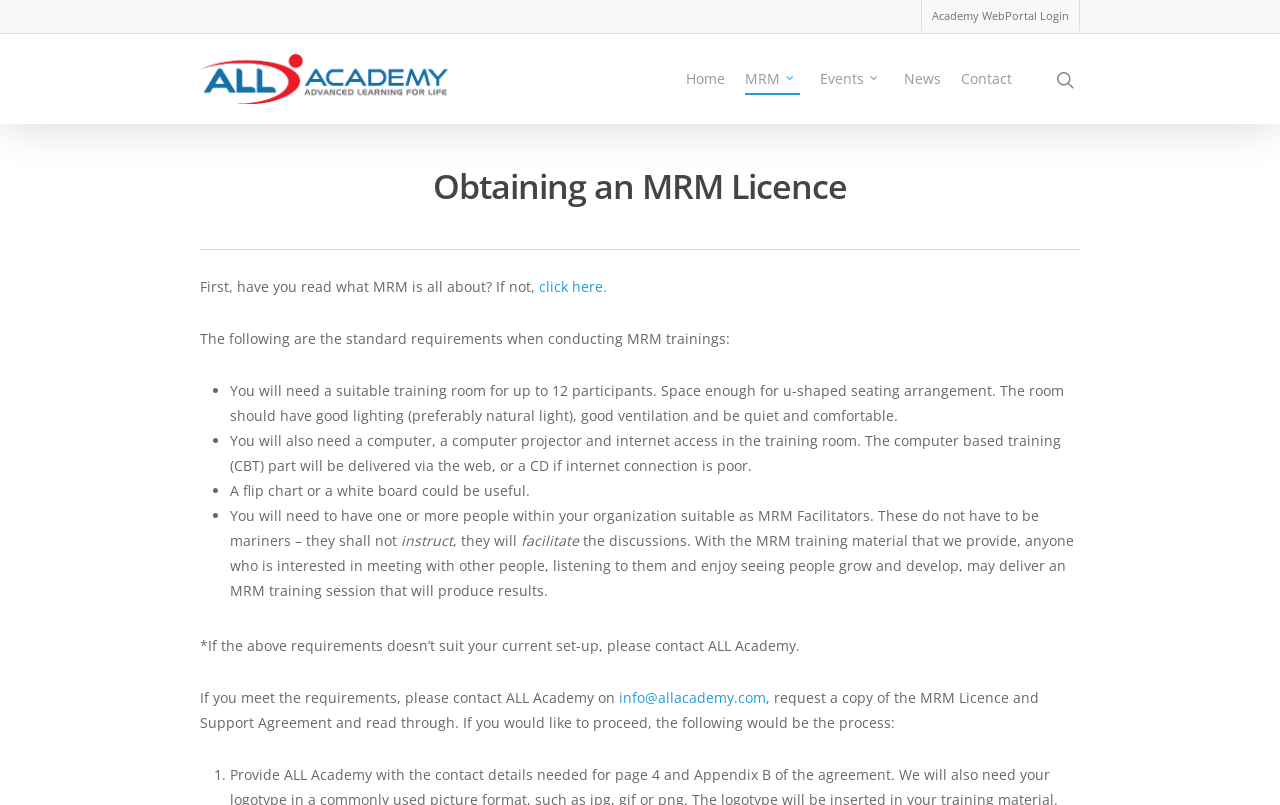Utilize the details in the image to thoroughly answer the following question: What should you do if the requirements don't suit your current setup?

According to the webpage, if the requirements for conducting MRM trainings do not suit your current setup, you should contact ALL Academy, which implies that they can provide guidance or support to help you meet the requirements.